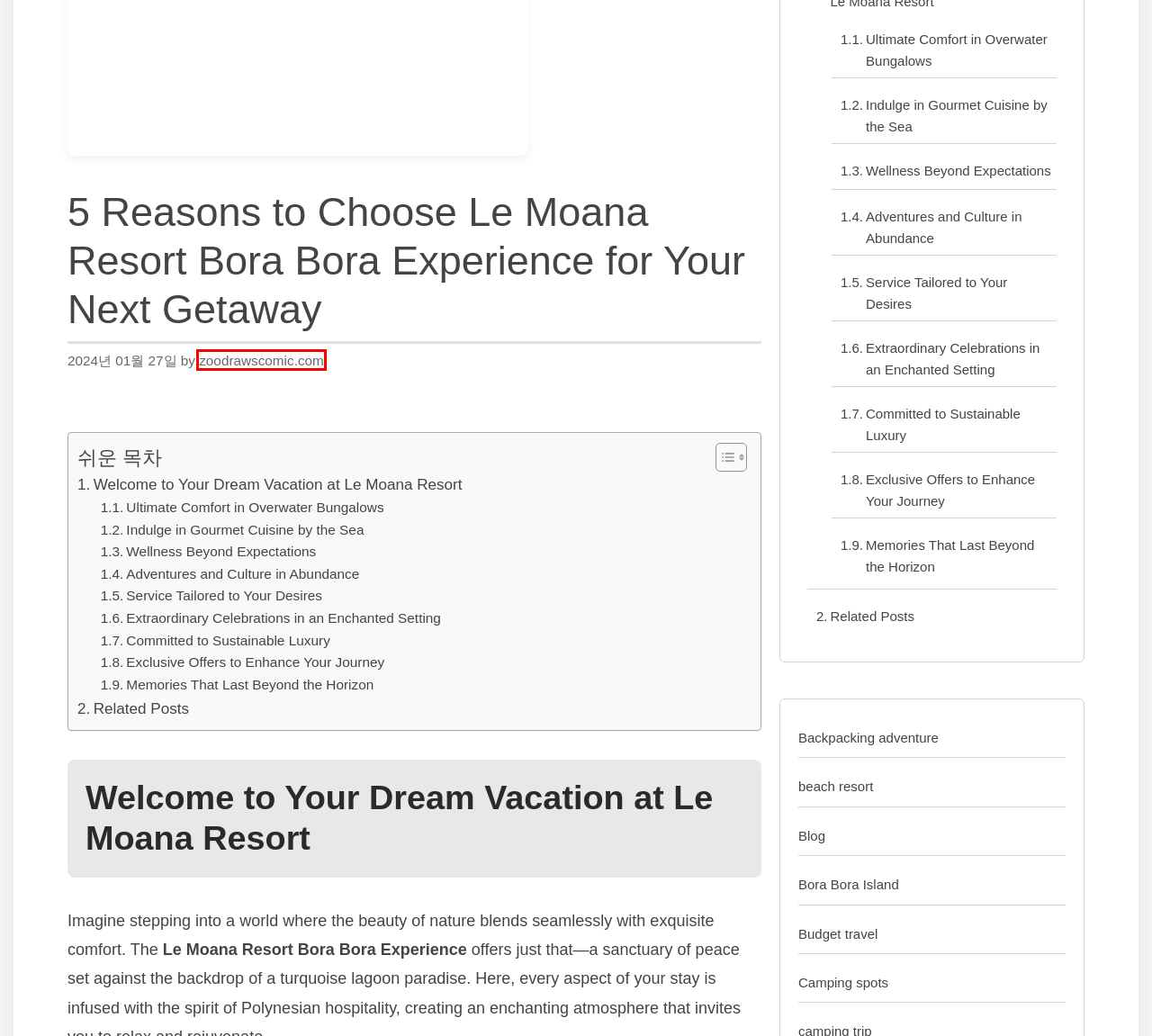Observe the provided screenshot of a webpage that has a red rectangle bounding box. Determine the webpage description that best matches the new webpage after clicking the element inside the red bounding box. Here are the candidates:
A. Backpacking adventure - Walk around the world
B. Bora Bora Island - Walk around the world
C. Responsible Tourism - Walk around the world
D. beach resort - Walk around the world
E. Camping spots - Walk around the world
F. travel style - Walk around the world
G. Osaka Tour - Walk around the world
H. zoodrawscomic.com - Walk around the world

H